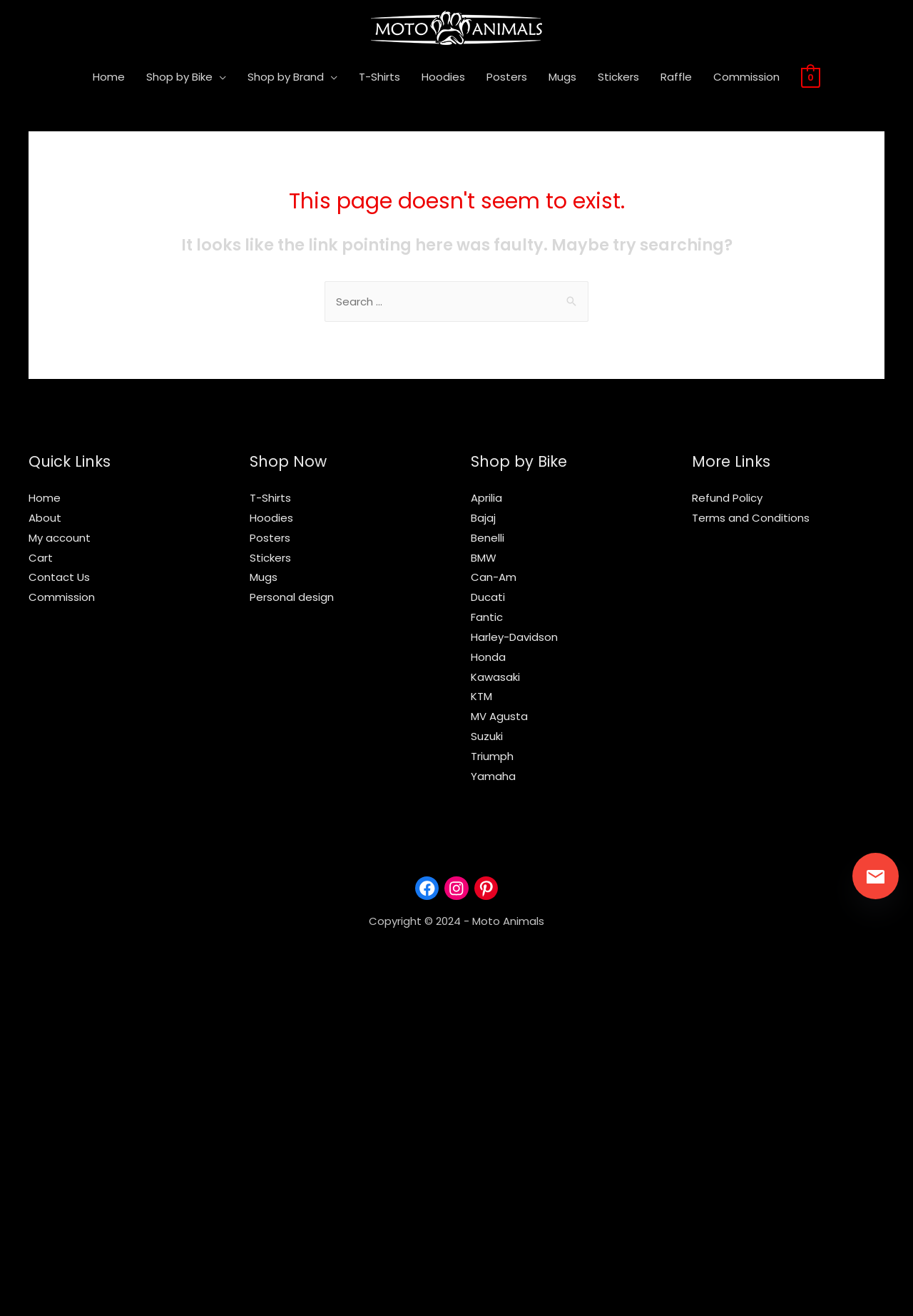Identify the bounding box coordinates for the region of the element that should be clicked to carry out the instruction: "View T-Shirts". The bounding box coordinates should be four float numbers between 0 and 1, i.e., [left, top, right, bottom].

[0.273, 0.373, 0.319, 0.384]